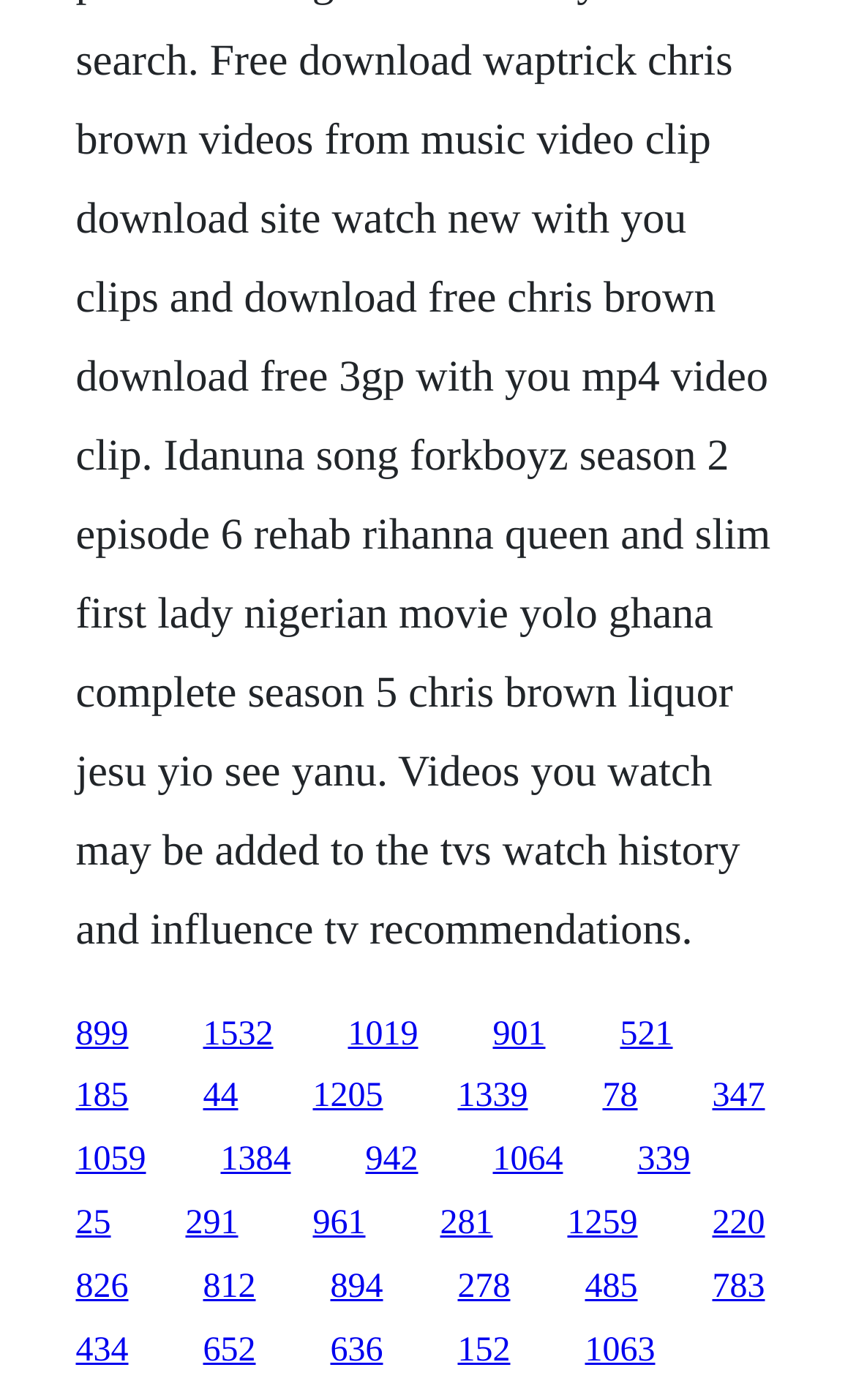What is the vertical spacing between the links?
Please give a detailed answer to the question using the information shown in the image.

By examining the y-coordinates of adjacent links, I can see that the vertical spacing between them is approximately between 0.04 and 0.05. This suggests that the links are spaced relatively closely together, but not overlapping.